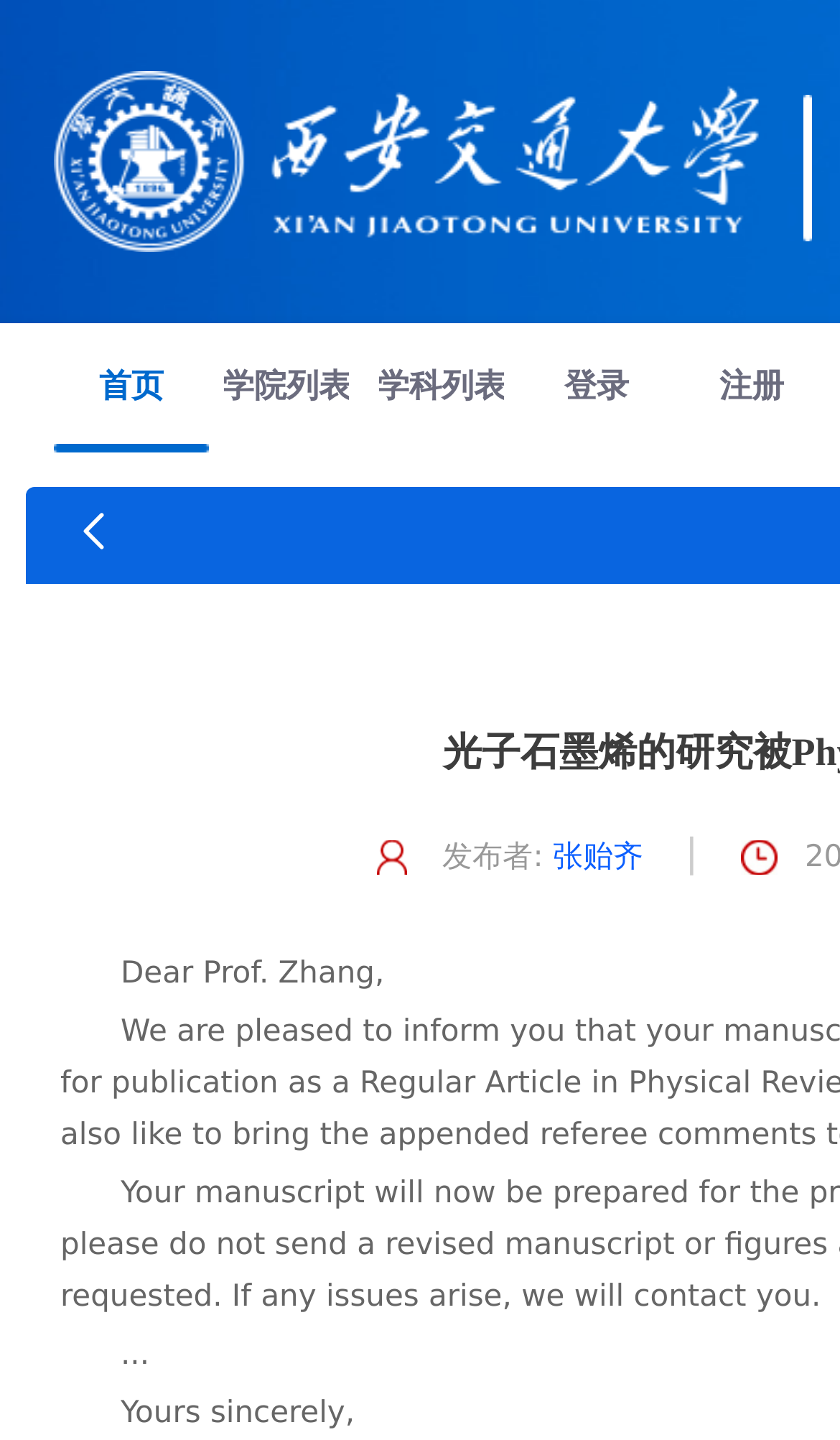Please provide a comprehensive response to the question below by analyzing the image: 
How many menu items are there?

I counted the menu items, which are '首页', '学院列表', '学科列表', '登录', and '注册', and found that there are 5 menu items in total.